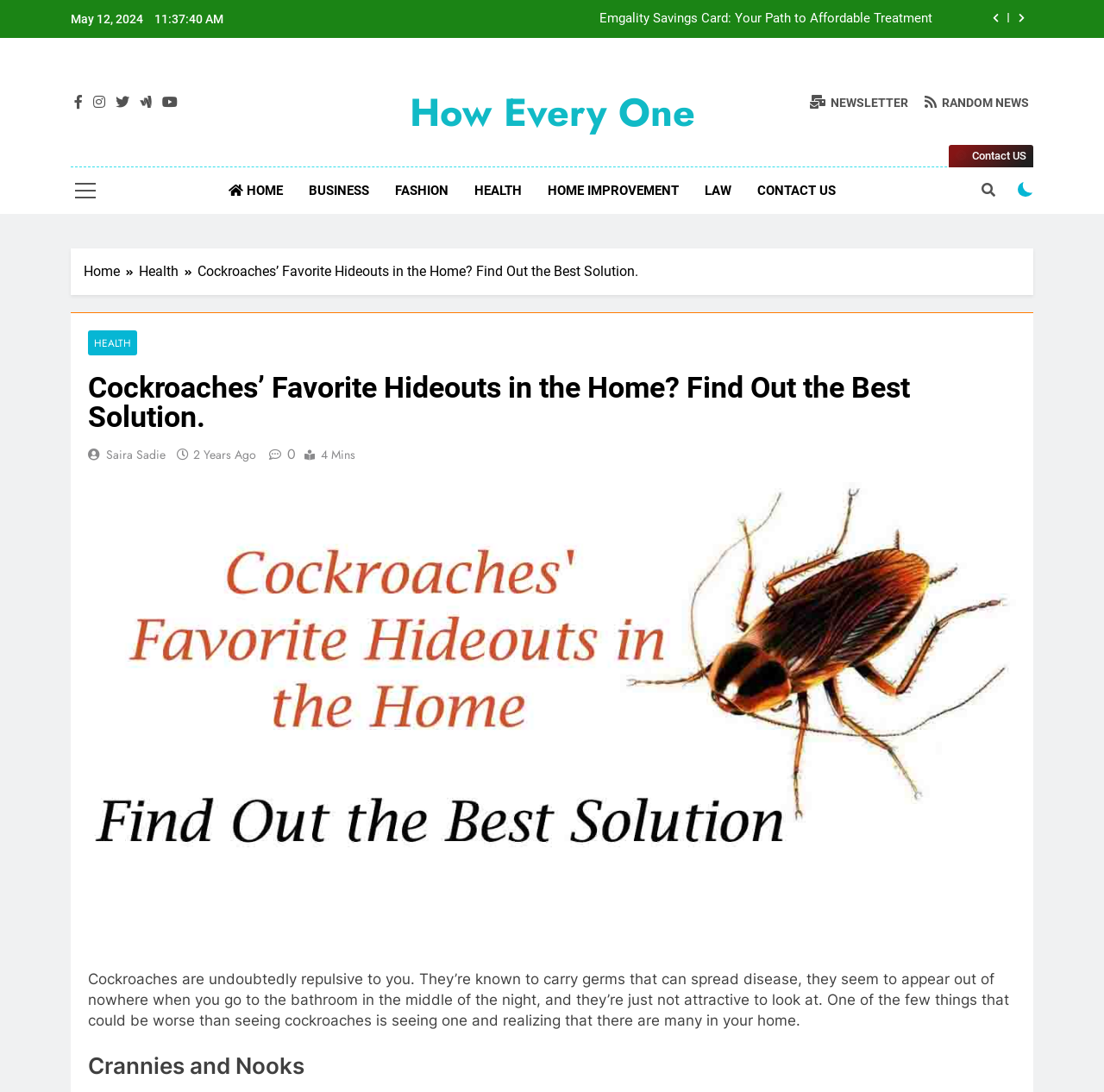What is the date of the article?
Using the image as a reference, answer the question in detail.

The date of the article can be found at the top of the webpage, where it says 'May 12, 2024' in a static text element.